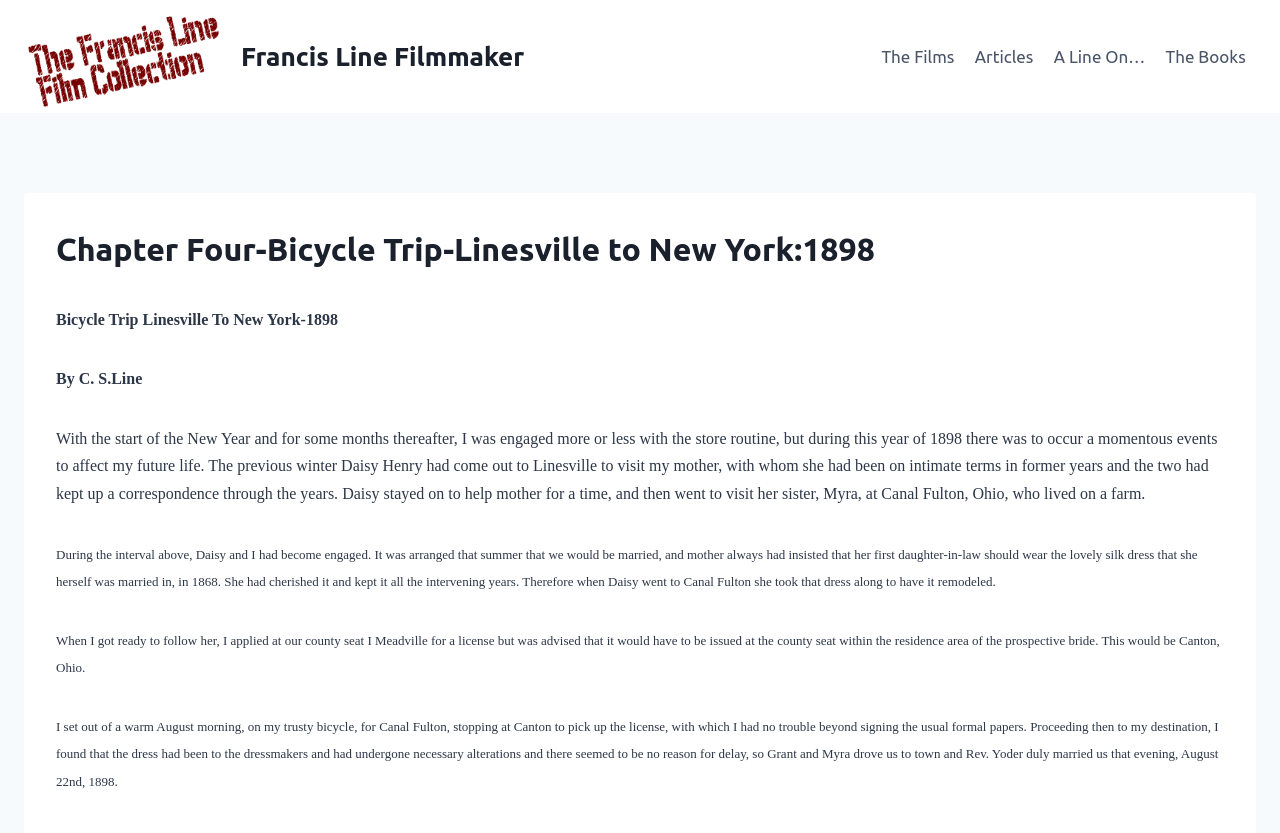Describe the webpage meticulously, covering all significant aspects.

The webpage is about a personal account of a bicycle trip from Linesville to New York in 1898, written by C. S. Line. At the top left corner, there is a link to "Francis Line Filmmaker" accompanied by a small image. On the top right corner, there is a primary navigation menu with four links: "The Films", "Articles", "A Line On…", and "The Books".

Below the navigation menu, there is a header section with a heading that reads "Chapter Four-Bicycle Trip-Linesville to New York:1898". Underneath the header, there are several paragraphs of text that describe the author's experience. The text is divided into seven sections, each describing a different part of the author's journey.

The first section describes the author's routine at the start of the new year and how it was affected by a momentous event. The second section talks about the author's engagement to Daisy Henry and their plans to get married. The third section describes how Daisy went to visit her sister in Ohio and took the author's mother's wedding dress to be remodeled. The fourth section explains how the author applied for a marriage license and had to travel to Canton, Ohio to obtain it. The fifth section describes the author's bicycle trip to Canal Fulton, where he picked up the license and eventually got married to Daisy. The sixth section is a continuation of the author's journey, describing how he arrived at his destination and got married that evening. The seventh and final section concludes the author's account of his bicycle trip and wedding.